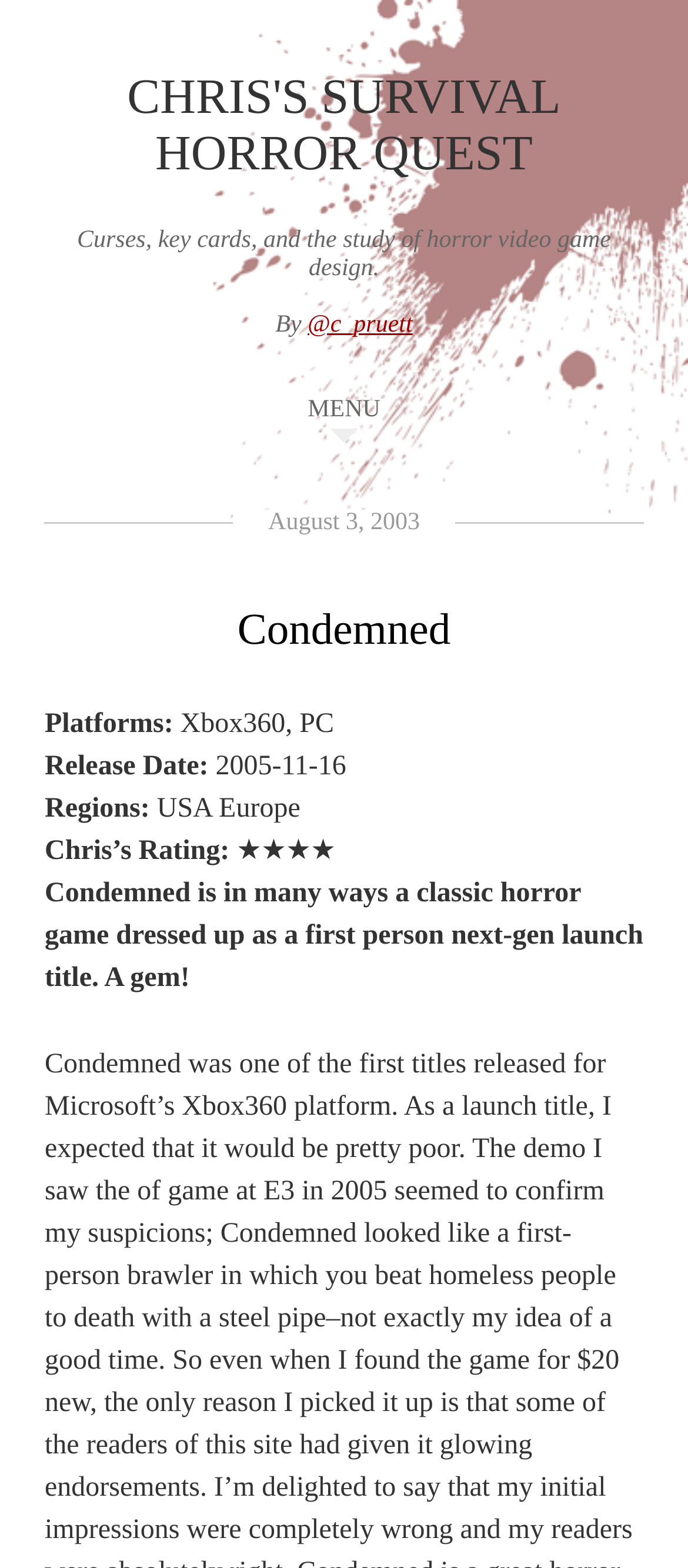What is the rating of the game?
Answer the question with as much detail as you can, using the image as a reference.

The rating of the game can be found in the 'Chris’s Rating' section, which is located in the 'MENU' header. The 'Chris’s Rating' section contains the text '★★★★', which is the rating of the game.